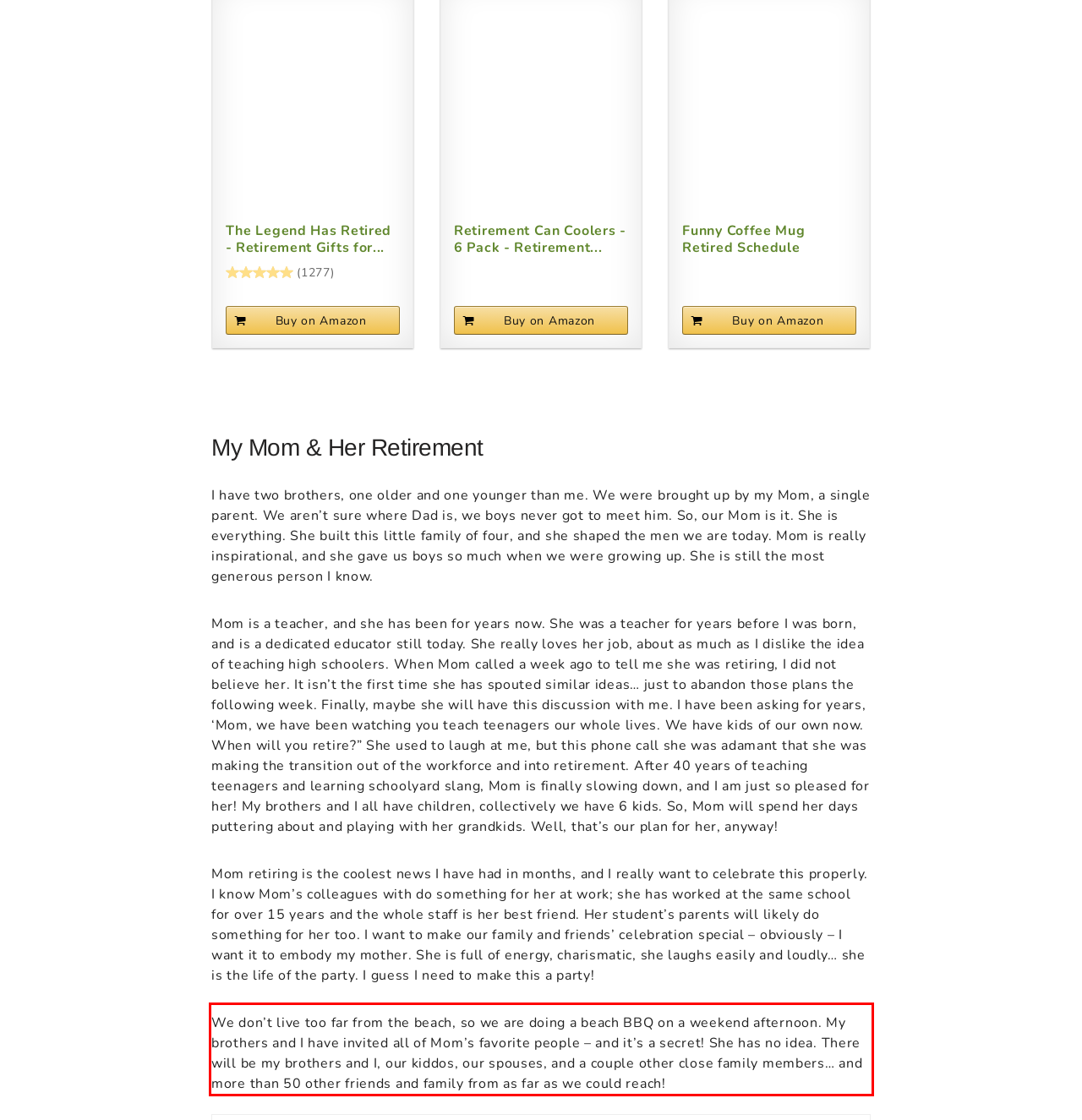The screenshot provided shows a webpage with a red bounding box. Apply OCR to the text within this red bounding box and provide the extracted content.

We don’t live too far from the beach, so we are doing a beach BBQ on a weekend afternoon. My brothers and I have invited all of Mom’s favorite people – and it’s a secret! She has no idea. There will be my brothers and I, our kiddos, our spouses, and a couple other close family members… and more than 50 other friends and family from as far as we could reach!